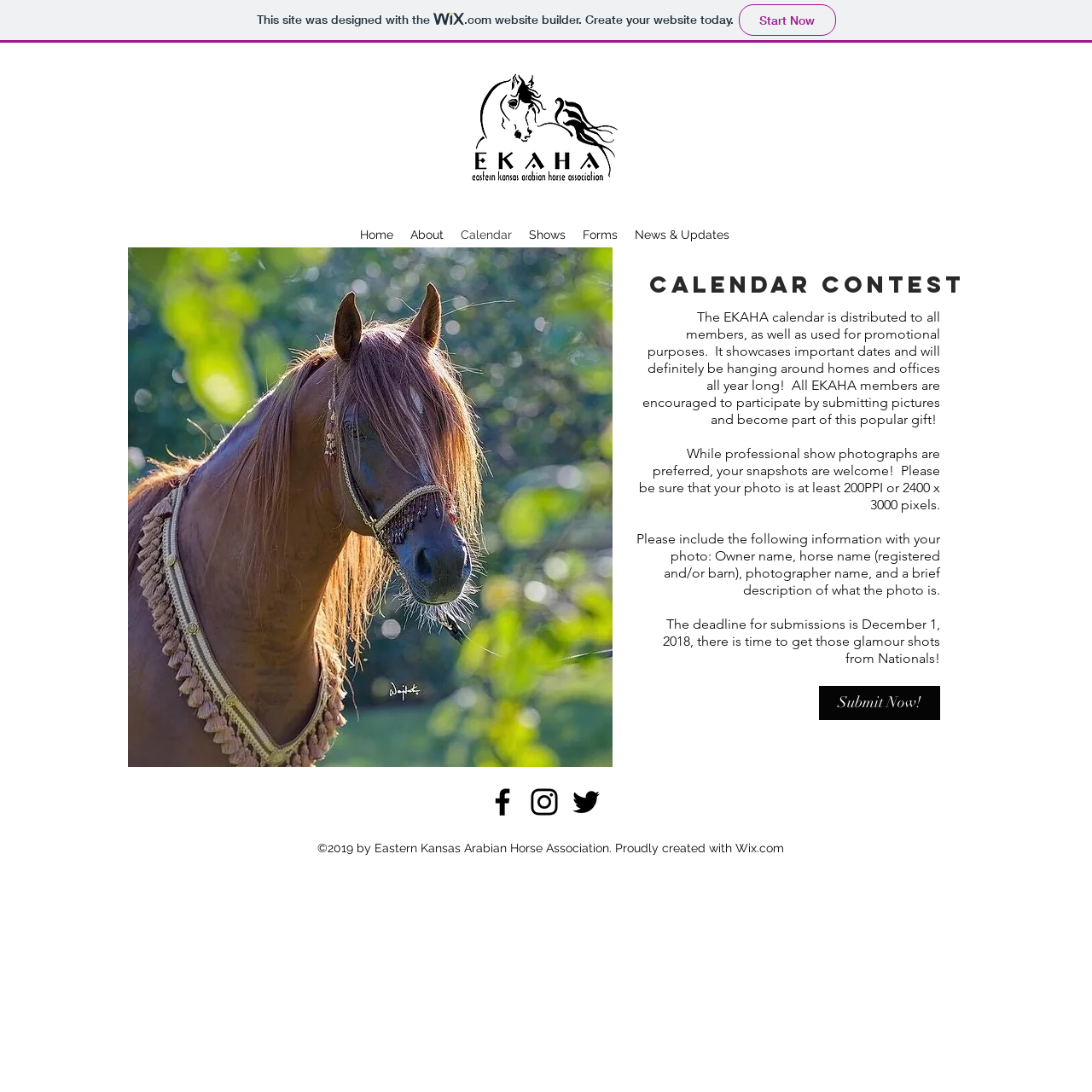Summarize the webpage with intricate details.

The webpage is about the Eastern Kansas Arabian Horse Association's calendar contest. At the top, there is a small Wix logo and a link to create a website with Wix.com. Next to it is the association's logo, an image of "ekaha.png". 

Below these elements, there is a navigation menu with links to different sections of the website, including "Home", "About", "Calendar", "Shows", "Forms", and "News & Updates". 

The main content of the page is divided into two sections. On the left, there is a slideshow gallery with a button to navigate through the images. Above the slideshow, there is a heading that reads "Calendar contest". 

On the right side of the page, there is a block of text that explains the calendar contest. It describes the purpose of the calendar, which is distributed to members and used for promotional purposes, and encourages members to participate by submitting pictures. The text also provides guidelines for submitting photos, including the required resolution and information to include with the submission. 

Below the text, there is a call-to-action button that reads "Submit Now!" and is positioned near the bottom of the page. 

At the very bottom of the page, there is a social media bar with links to the association's Facebook, Instagram, and Twitter profiles, each accompanied by its respective logo. Finally, there is a copyright notice that reads "©2019 by Eastern Kansas Arabian Horse Association. Proudly created with Wix.com".